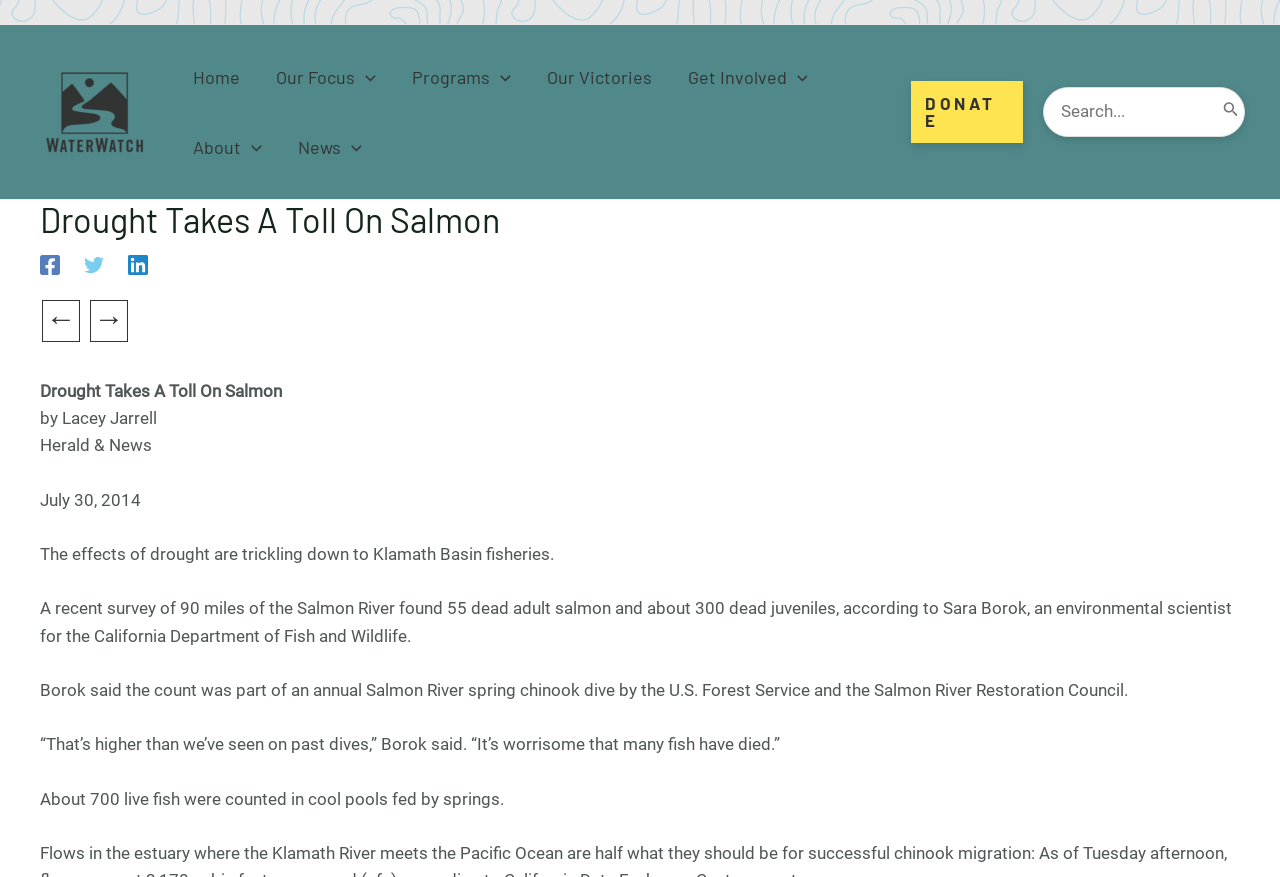Create an elaborate caption that covers all aspects of the webpage.

The webpage is about an article titled "Drought Takes A Toll On Salmon" by Lacey Jarrell, published in Herald & News on July 30, 2014. At the top left, there is a WaterWatch logo, which is an image linked to the WaterWatch website. Next to it, there is a site navigation menu with links to Home, Our Focus, Programs, Our Victories, Get Involved, About, and News.

On the top right, there is a DONATE link and a search bar with a search button. Below the navigation menu, there is a header section with social media links to Facebook, Twitter, and Linkedin. The article title is displayed prominently in this section, followed by the author's name, publication name, and date.

The article content starts below the header section, with a brief summary of the effects of drought on Klamath Basin fisheries. The text is divided into paragraphs, with quotes from an environmental scientist, Sara Borok, discussing the findings of a recent survey on the Salmon River. The article also mentions the count of dead and live fish found during the survey.

At the bottom of the article, there is a post navigation section with links to previous and next posts.